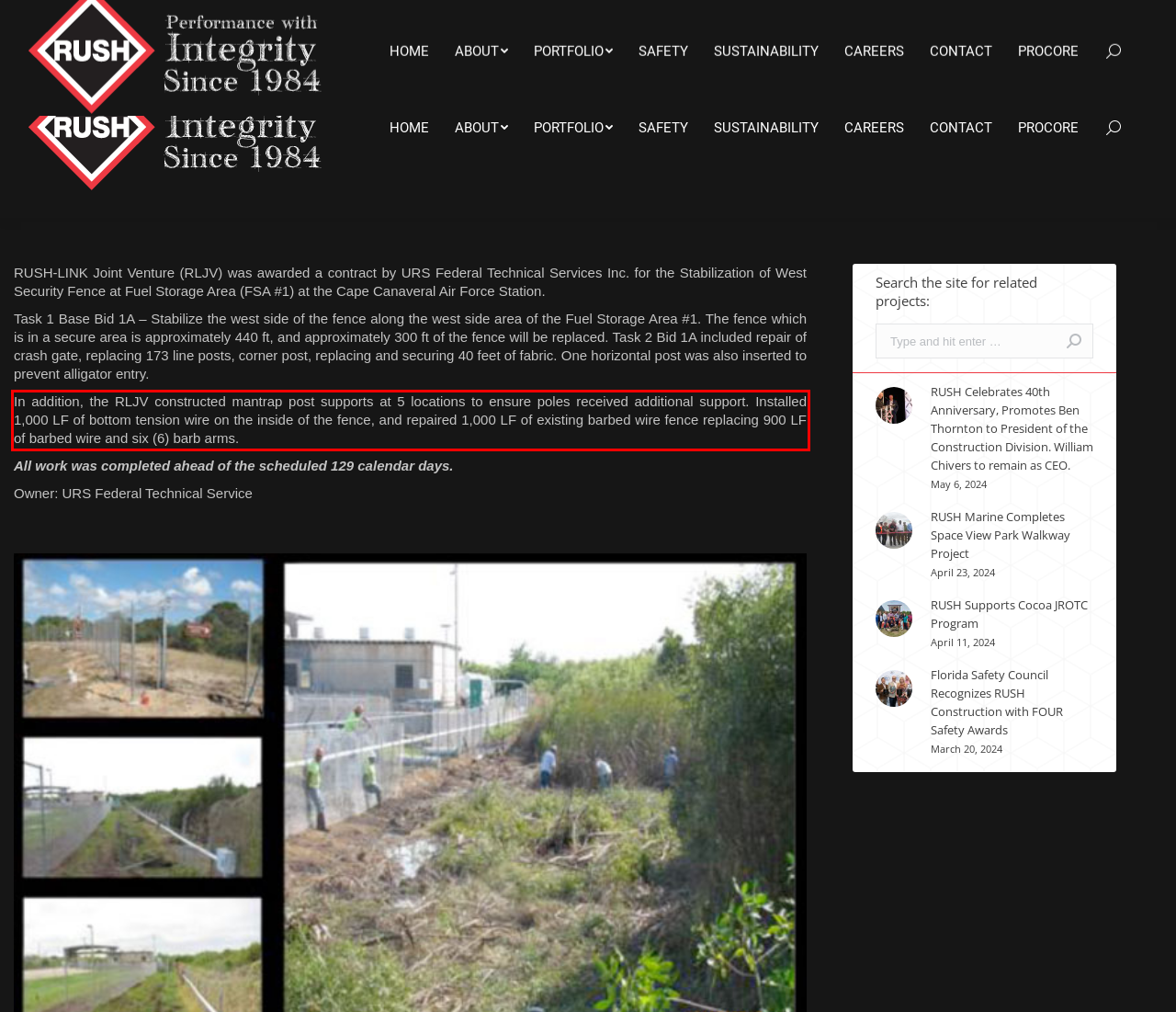There is a UI element on the webpage screenshot marked by a red bounding box. Extract and generate the text content from within this red box.

In addition, the RLJV constructed mantrap post supports at 5 locations to ensure poles received additional support. Installed 1,000 LF of bottom tension wire on the inside of the fence, and repaired 1,000 LF of existing barbed wire fence replacing 900 LF of barbed wire and six (6) barb arms.